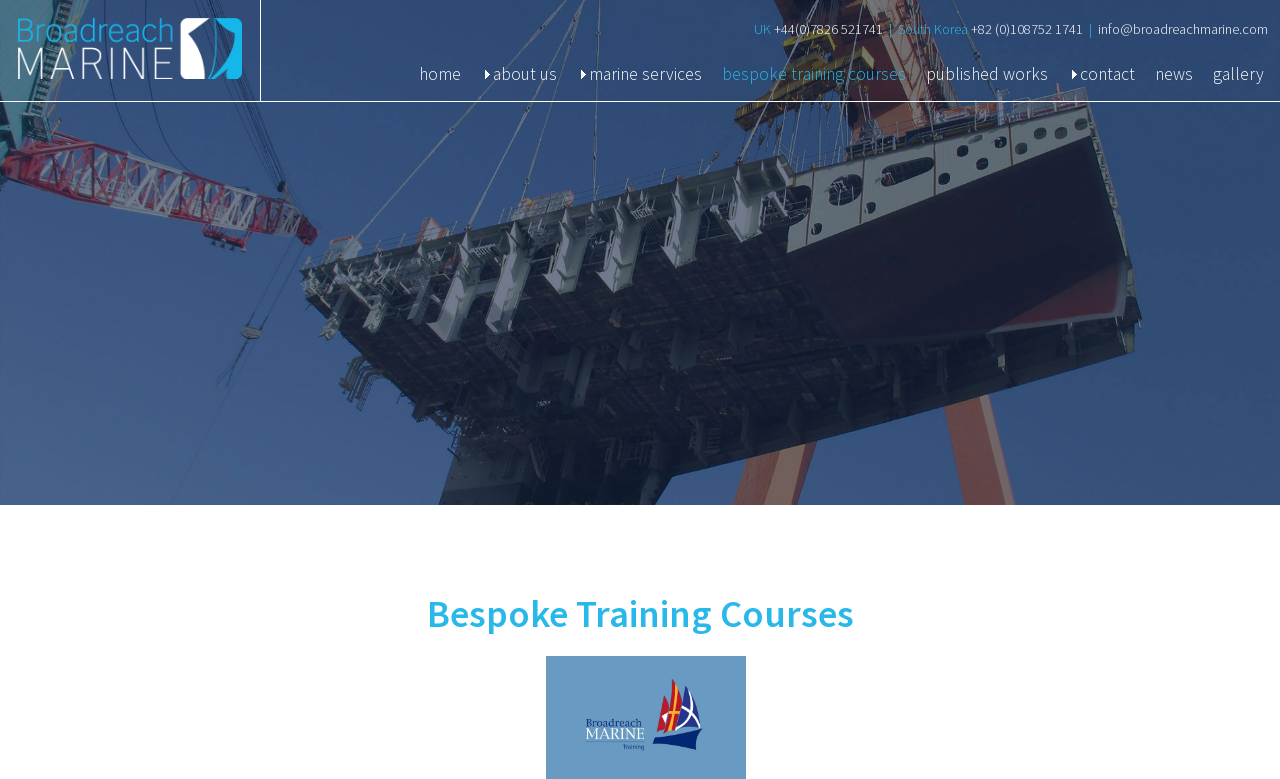Extract the bounding box of the UI element described as: "Bespoke Training Courses".

[0.559, 0.068, 0.712, 0.122]